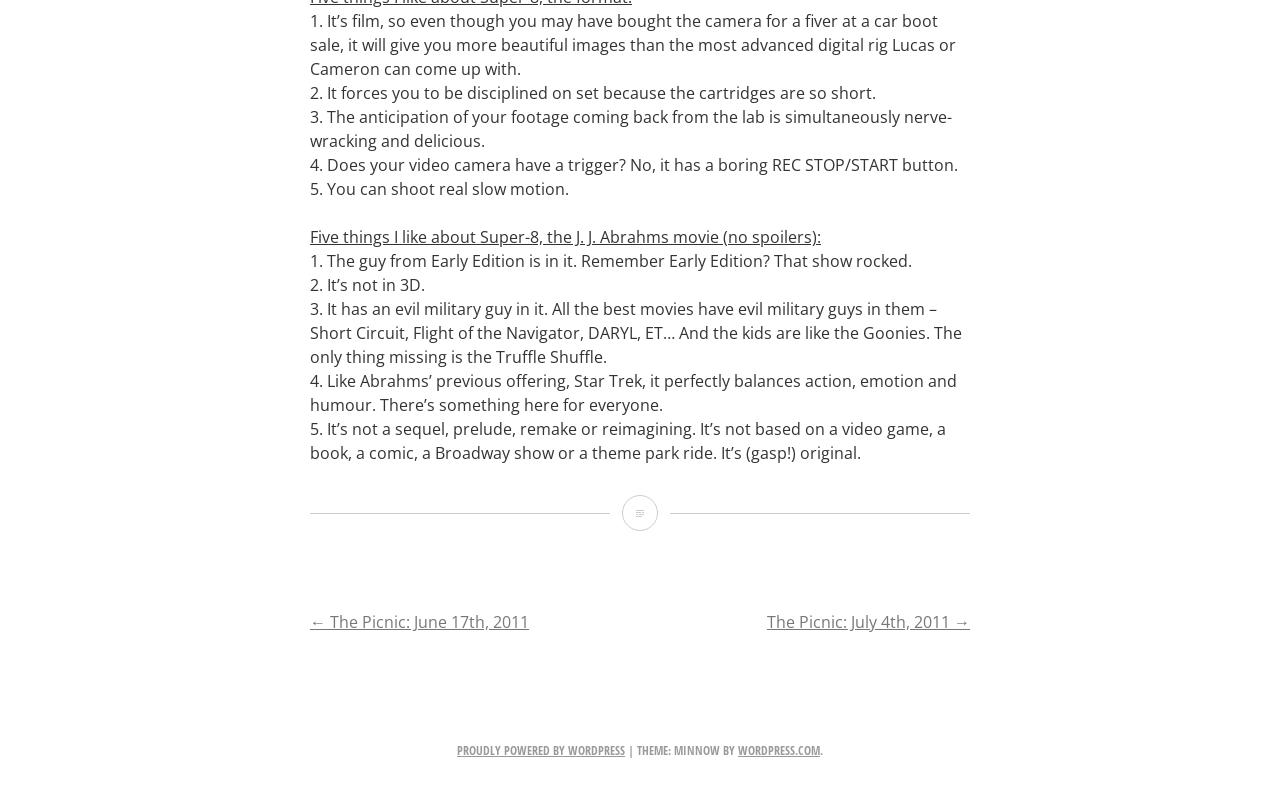Please determine the bounding box coordinates, formatted as (top-left x, top-left y, bottom-right x, bottom-right y), with all values as floating point numbers between 0 and 1. Identify the bounding box of the region described as: Proudly powered by WordPress

[0.357, 0.934, 0.488, 0.956]